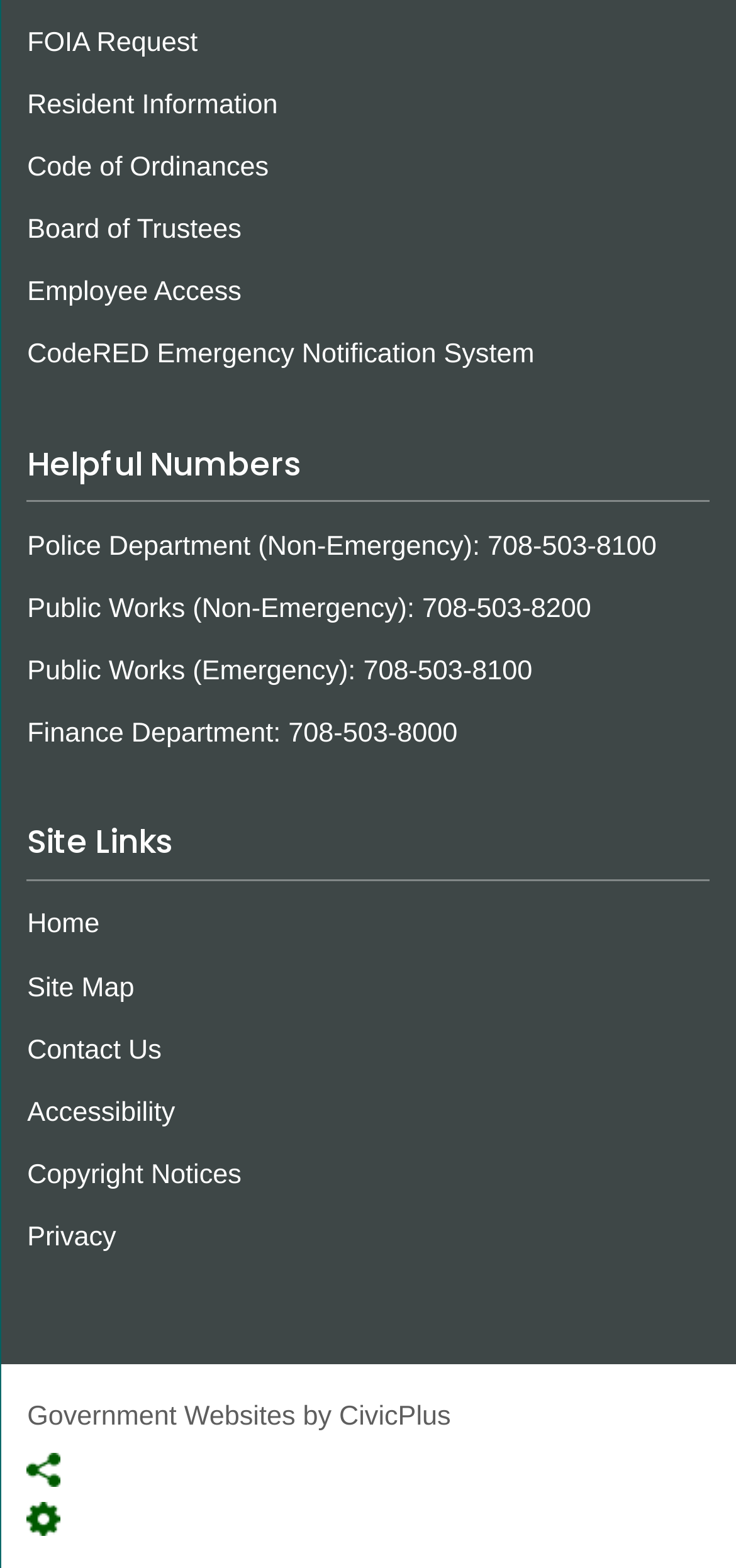Predict the bounding box for the UI component with the following description: "CodeRED Emergency Notification System".

[0.037, 0.217, 0.726, 0.236]